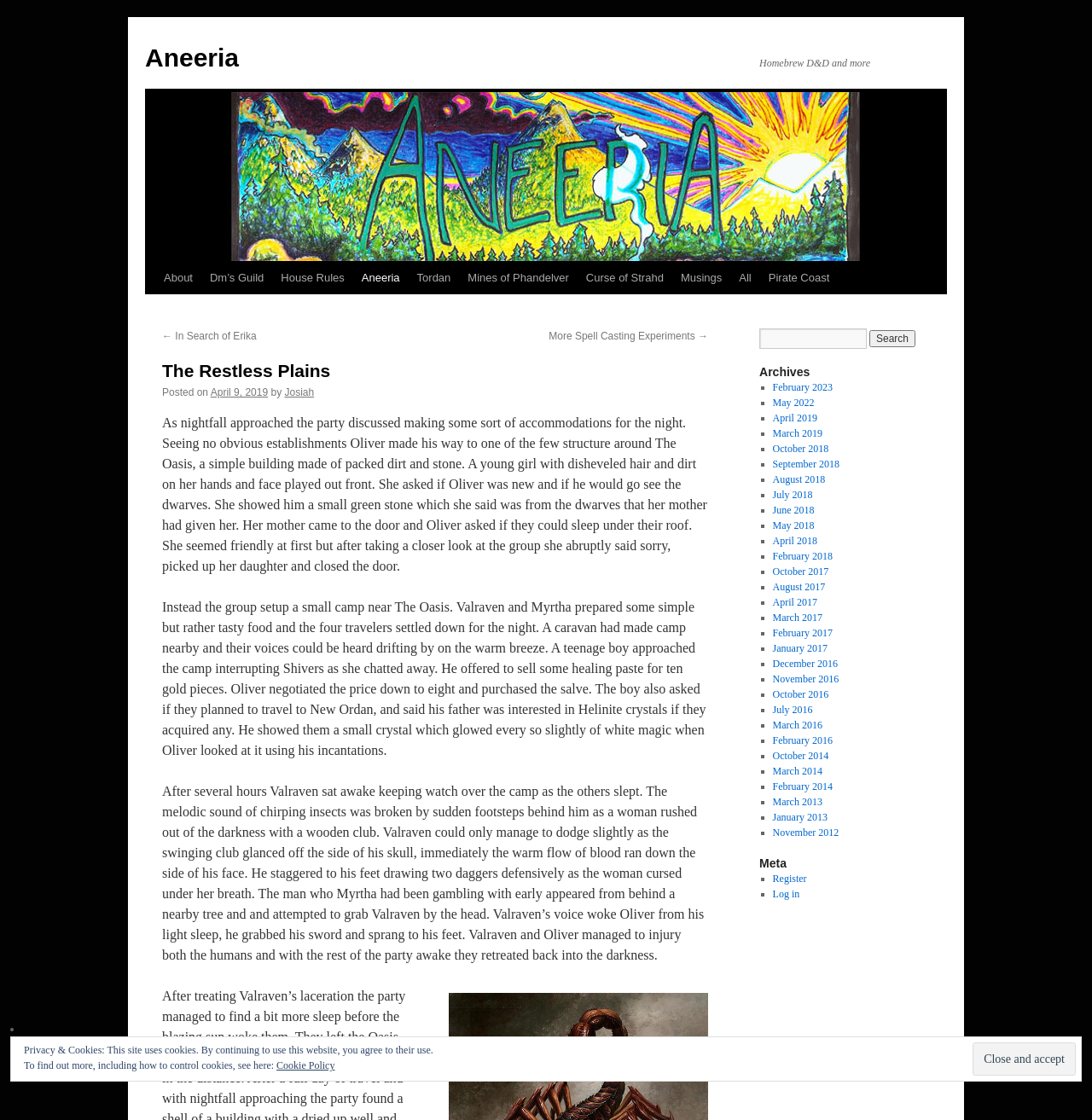Describe every aspect of the webpage comprehensively.

The webpage is titled "The Restless Plains | Aneeria" and has a header section with a logo image and a link to "Aneeria" on the top left. To the right of the logo, there is a static text "Homebrew D&D and more". Below the header, there is a navigation menu with links to "About", "Dm's Guild", "House Rules", and several other options.

The main content of the page is divided into three sections. The first section has a heading "The Restless Plains" and contains a short story about a party discussing accommodations for the night and encountering a young girl and her mother at a simple building near The Oasis. The story continues with the party setting up a camp and encountering a teenage boy selling healing paste and a woman attacking them with a wooden club.

The second section is a continuation of the story, describing the party's encounter with the woman and the man who appeared from behind a nearby tree. The story concludes with the party managing to injure the attackers and retreating back into the darkness.

The third section appears to be an archive of past posts, with a heading "Archives" and a list of links to posts from different months and years, ranging from February 2023 to October 2014. Each link is preceded by a list marker "■".

On the right side of the page, there is a search bar with a textbox and a "Search" button. Below the search bar, there is a complementary section that takes up most of the right side of the page.